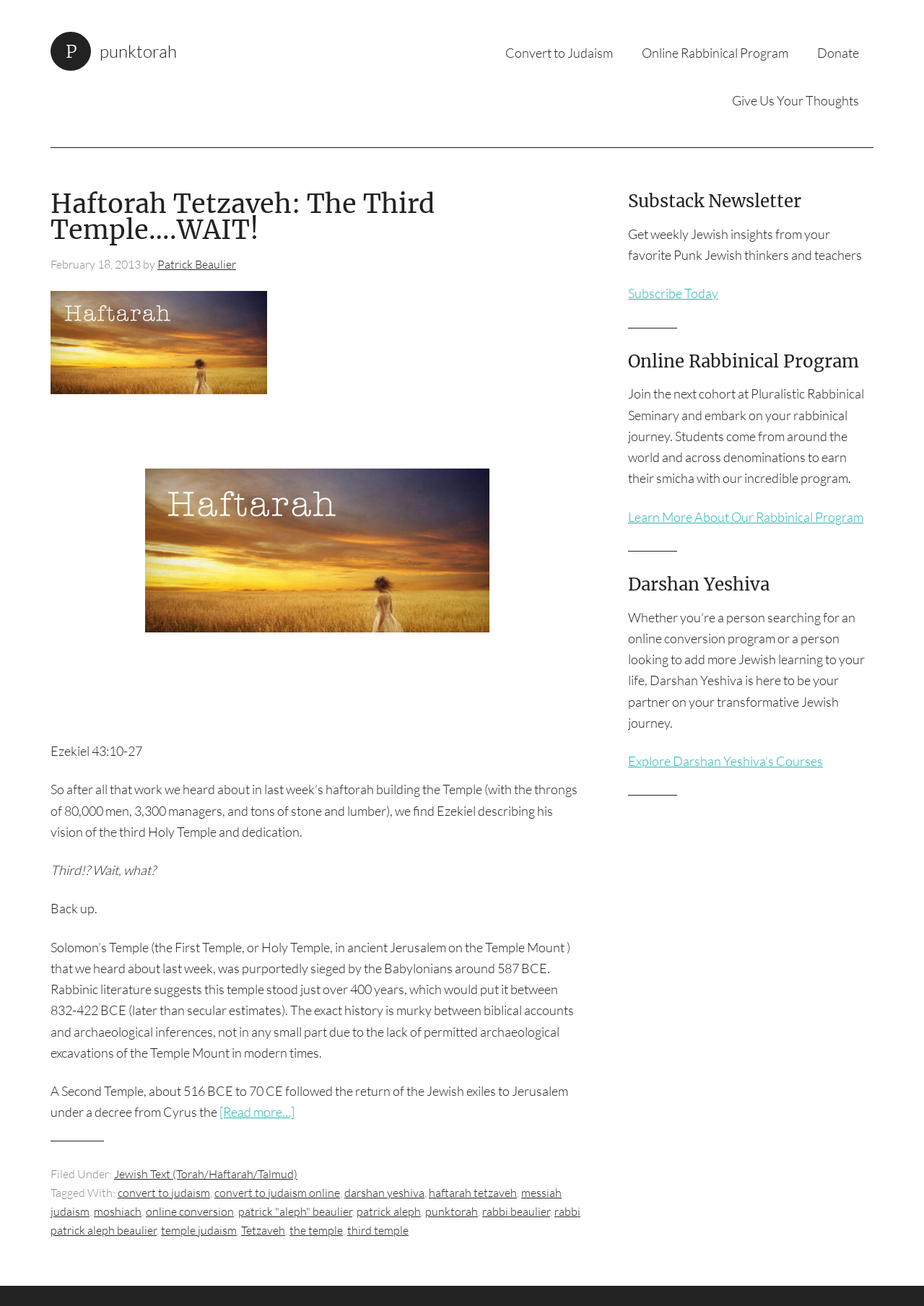Respond to the following question with a brief word or phrase:
What is the topic of the article?

Third Temple